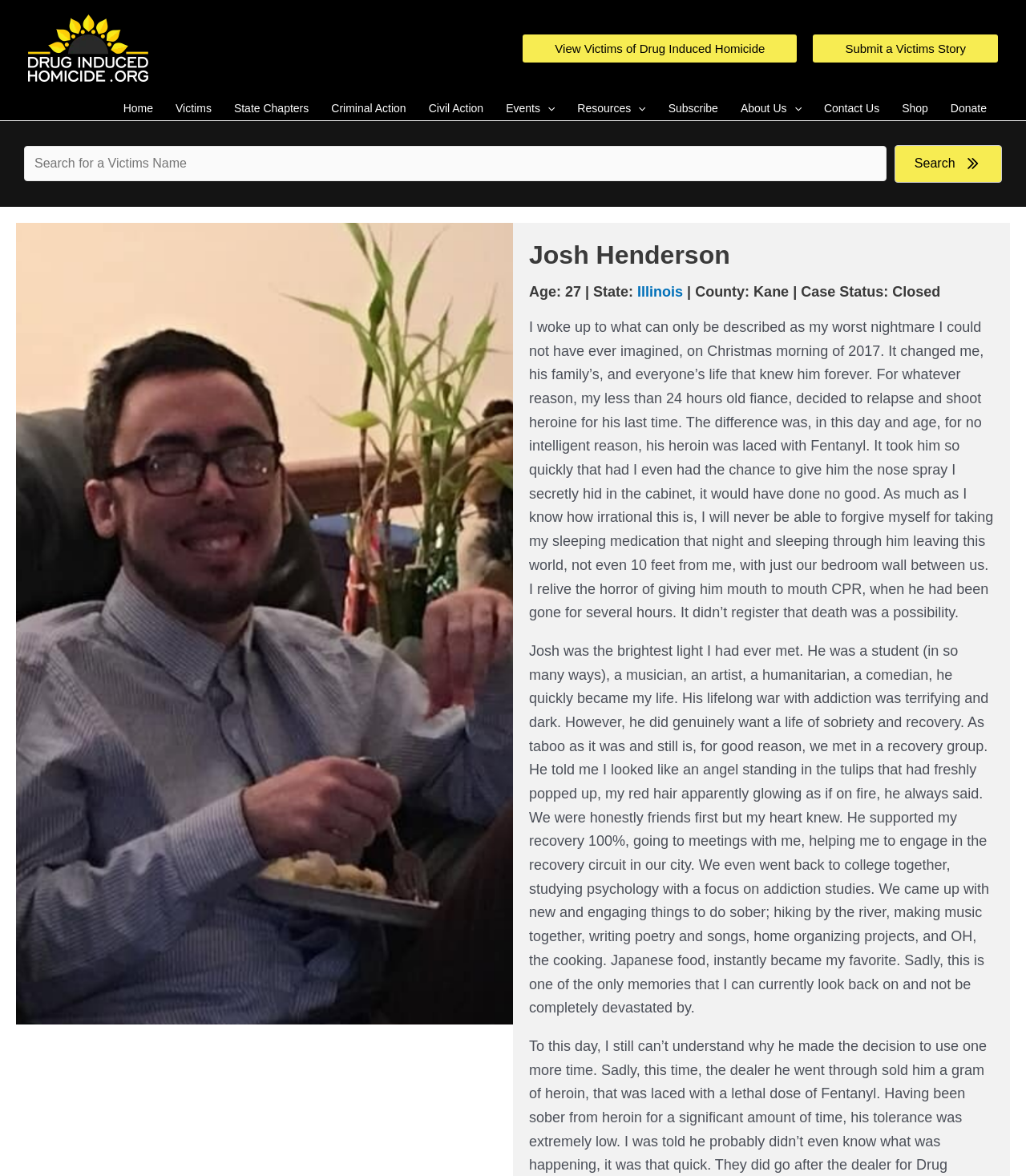What is the activity that the person described on this webpage and the author used to do together?
Based on the image, answer the question with a single word or brief phrase.

Cooking